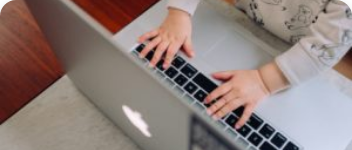Paint a vivid picture with your description of the image.

This image depicts a young child’s hands poised over the keyboard of a laptop, suggesting a moment of engagement with technology. The laptop is silver, featuring the recognizable Apple logo, while the setting appears to be a cozy and inviting workspace, with rich wooden tones and a light-colored tabletop. The child is wearing a light-colored top decorated with playful illustrations, hinting at a casual, homey environment. This scene resonates with themes of working from home, particularly highlighting how children are increasingly involved in their parents' workspaces, emphasizing flexibility in modern parenting.